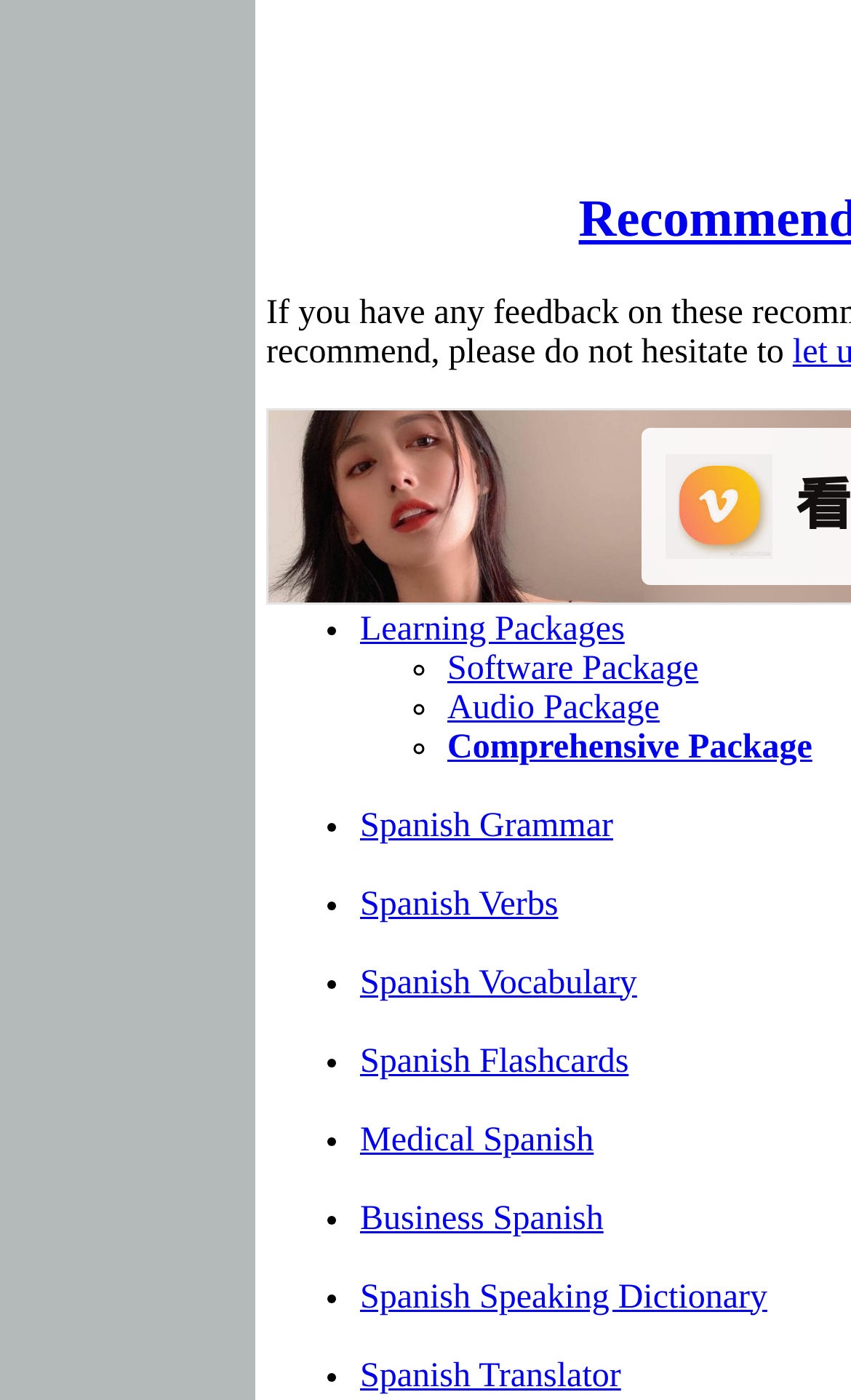How many Spanish language topics are listed?
Please provide a single word or phrase as your answer based on the image.

9